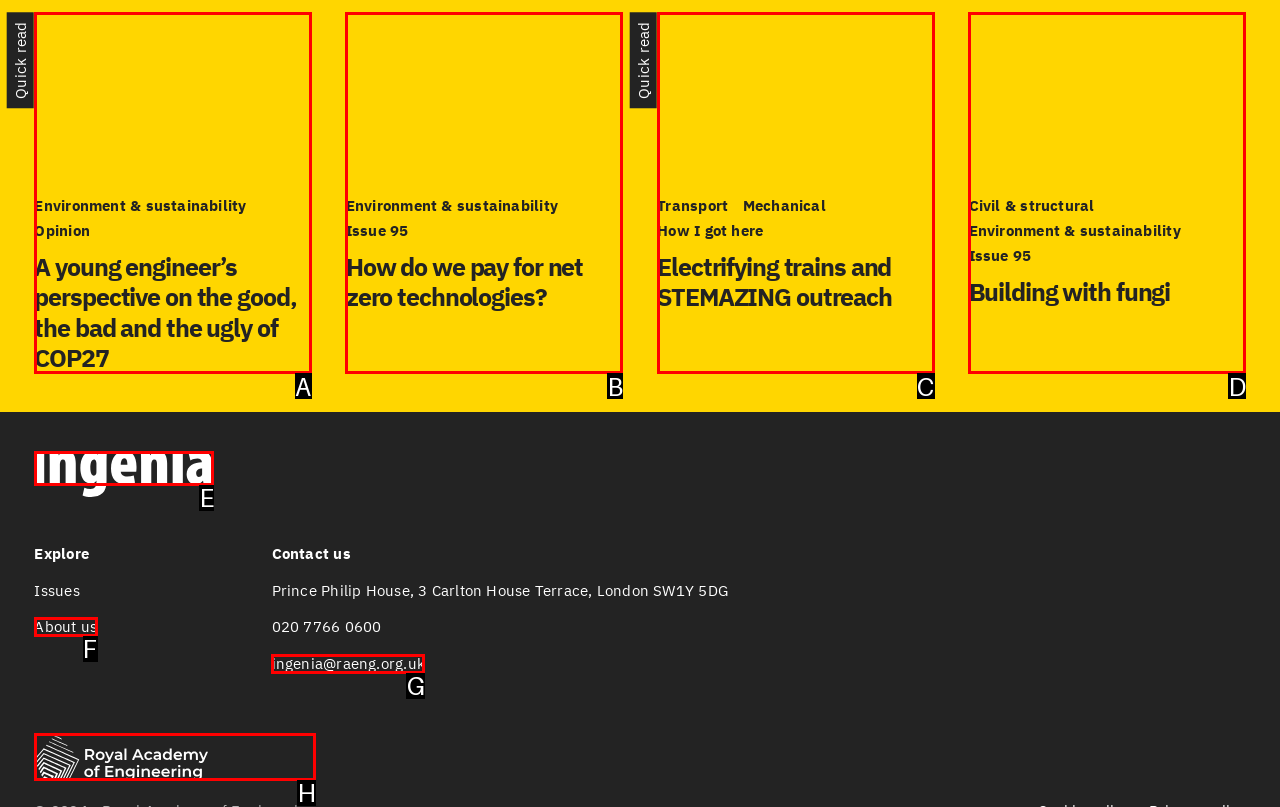Which HTML element fits the description: parent_node: Explore title="Home"? Respond with the letter of the appropriate option directly.

E